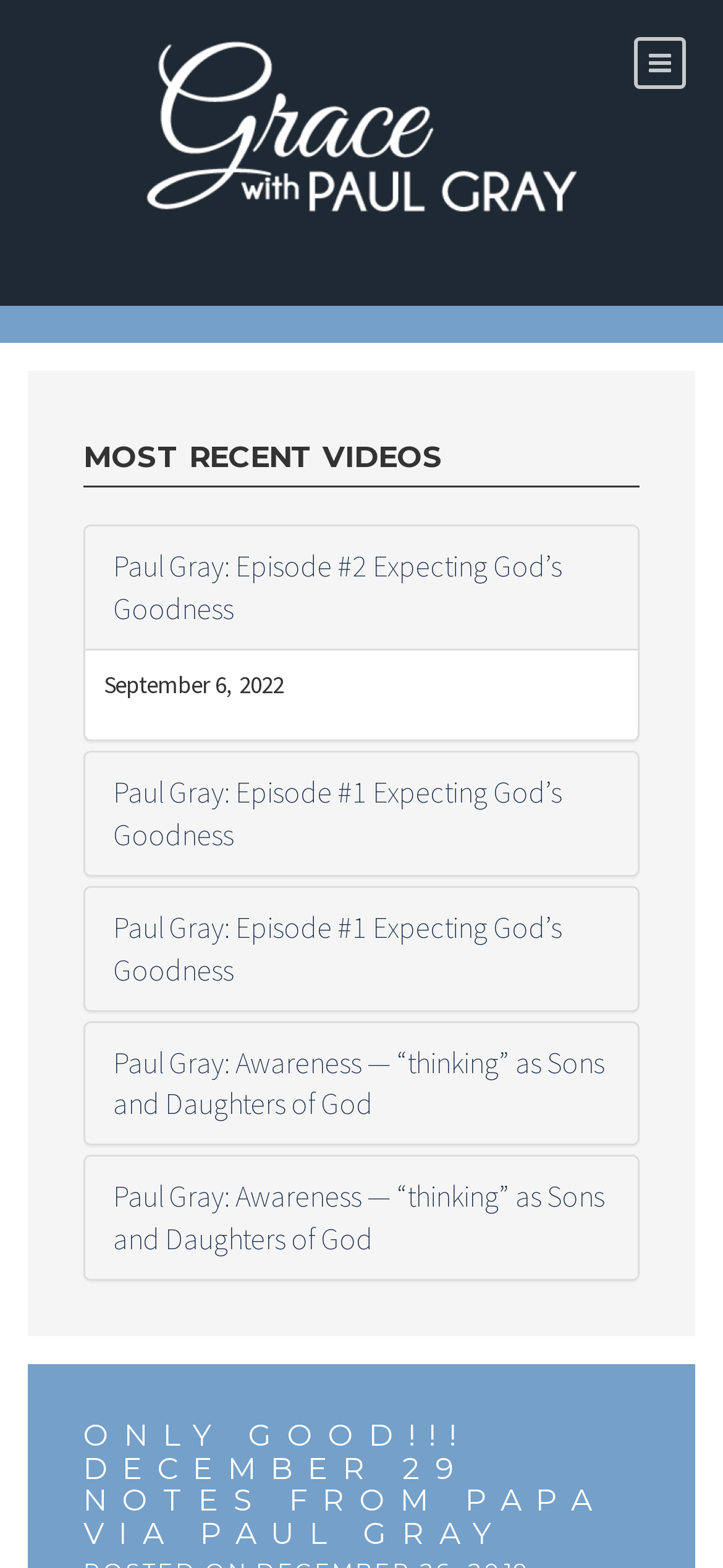Identify the bounding box for the UI element described as: "alt="Grace with Paul Gray"". The coordinates should be four float numbers between 0 and 1, i.e., [left, top, right, bottom].

[0.0, 0.012, 1.0, 0.195]